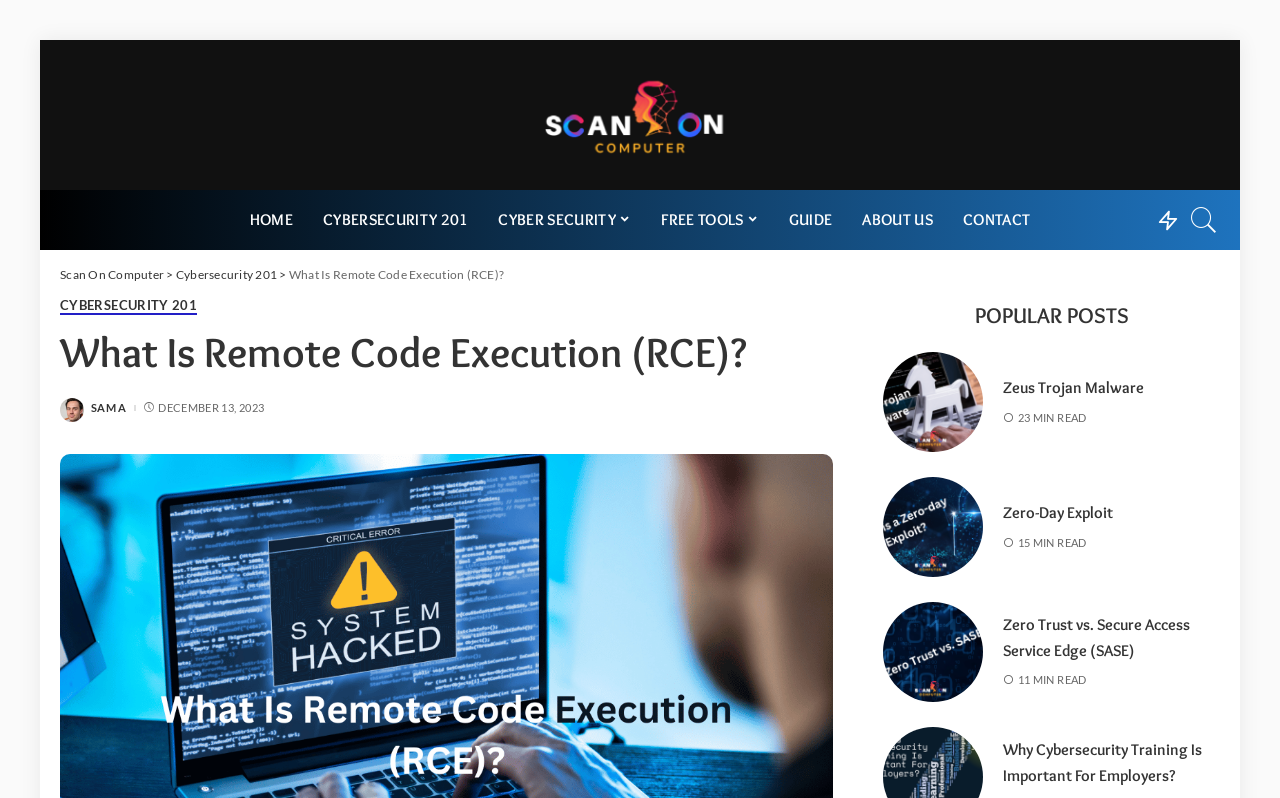By analyzing the image, answer the following question with a detailed response: How many minutes does it take to read the 'Zero Trust vs. Secure Access Service Edge (SASE)' article?

By looking at the webpage's content, I found the text '11 MIN READ' next to the article 'Zero Trust vs. Secure Access Service Edge (SASE)', which suggests that it takes 11 minutes to read the article.